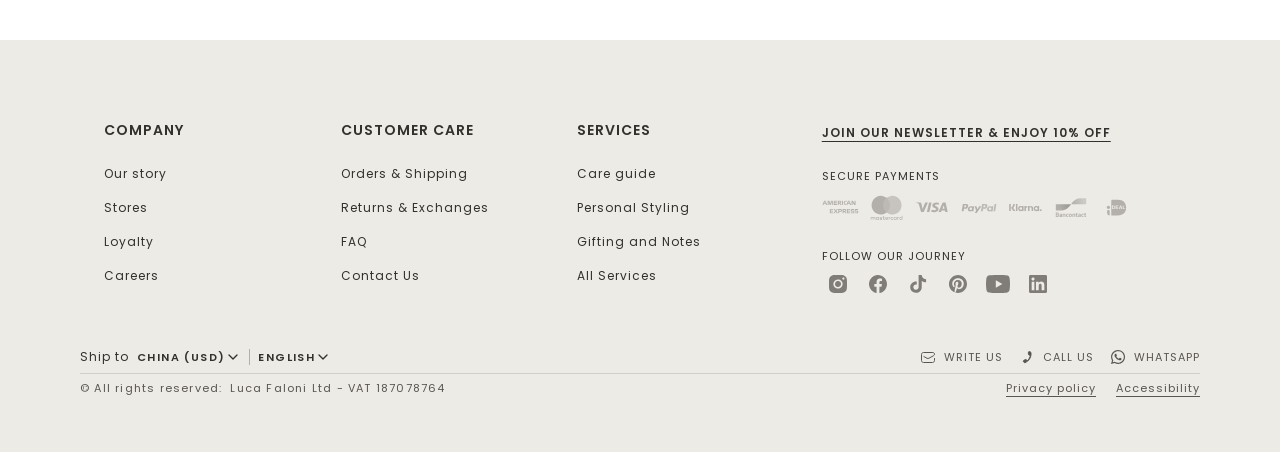Find the bounding box coordinates for the HTML element specified by: "Gifting and Notes".

[0.451, 0.515, 0.623, 0.555]